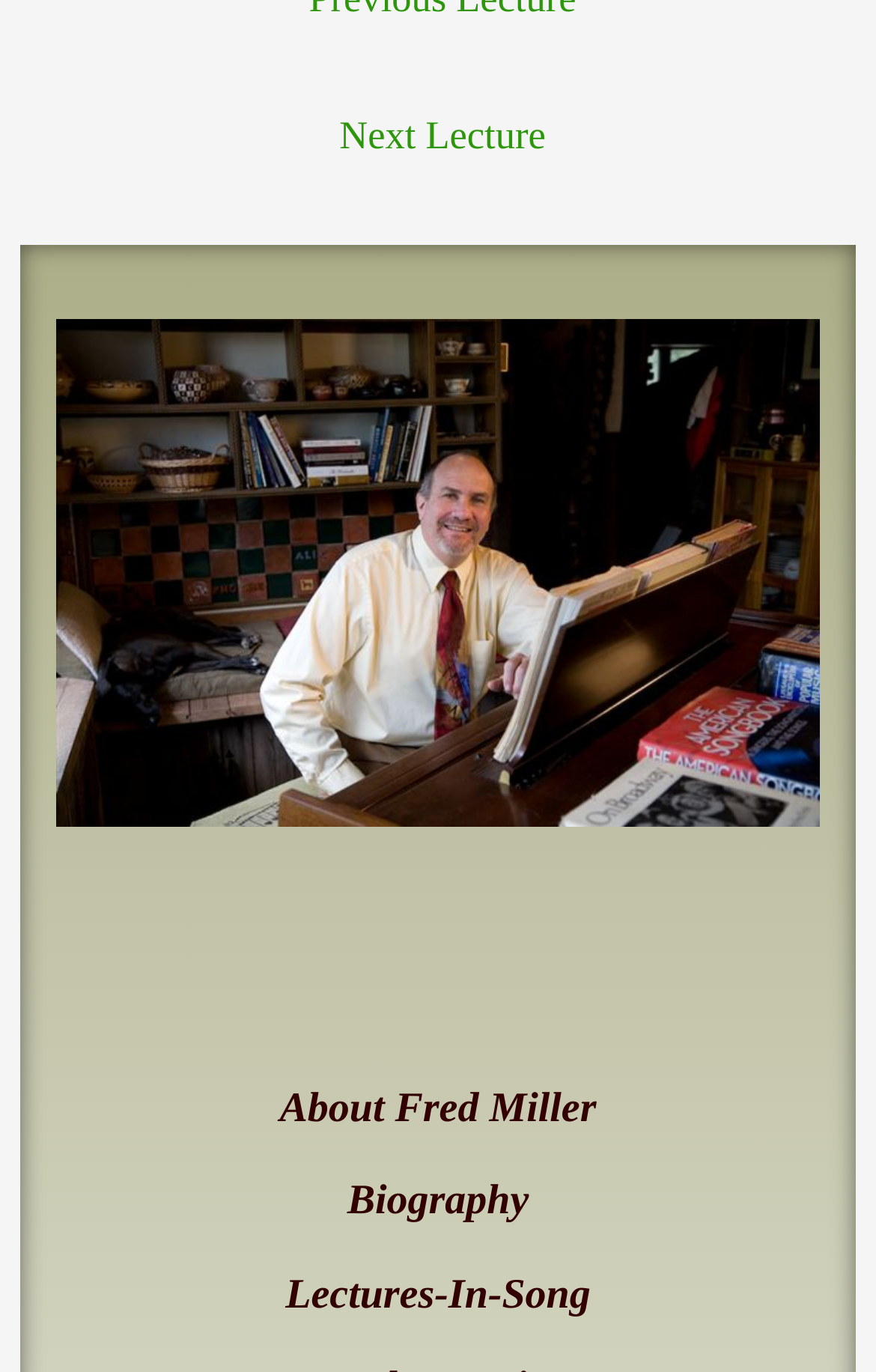Identify the bounding box coordinates of the HTML element based on this description: "About Fred Miller".

[0.319, 0.052, 0.681, 0.086]